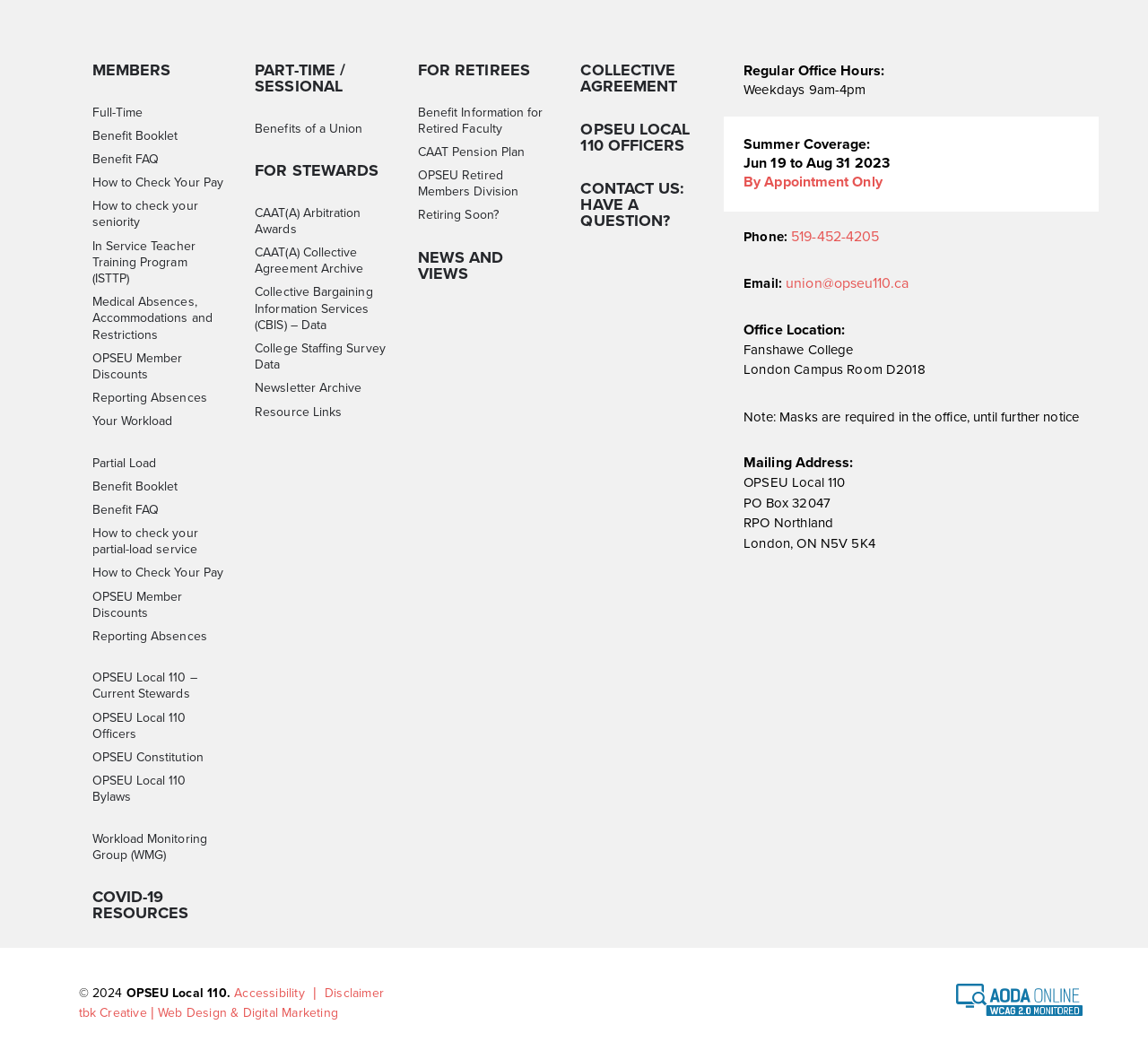Determine the bounding box coordinates of the clickable area required to perform the following instruction: "Check your pay". The coordinates should be represented as four float numbers between 0 and 1: [left, top, right, bottom].

[0.08, 0.165, 0.199, 0.181]